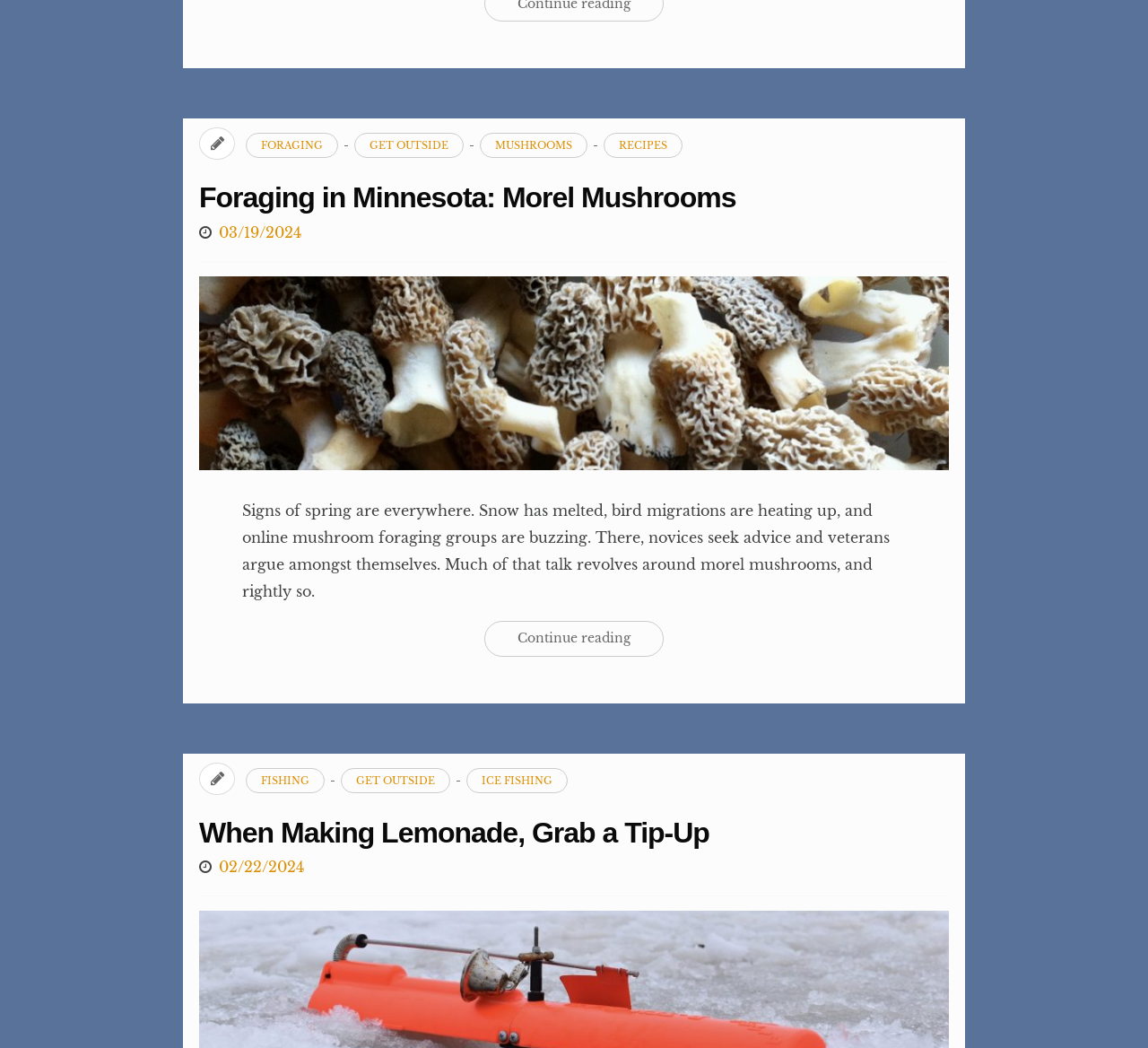Identify the bounding box coordinates of the clickable region required to complete the instruction: "Read more about 'Foraging in Minnesota: Morel Mushrooms'". The coordinates should be given as four float numbers within the range of 0 and 1, i.e., [left, top, right, bottom].

[0.173, 0.263, 0.827, 0.448]